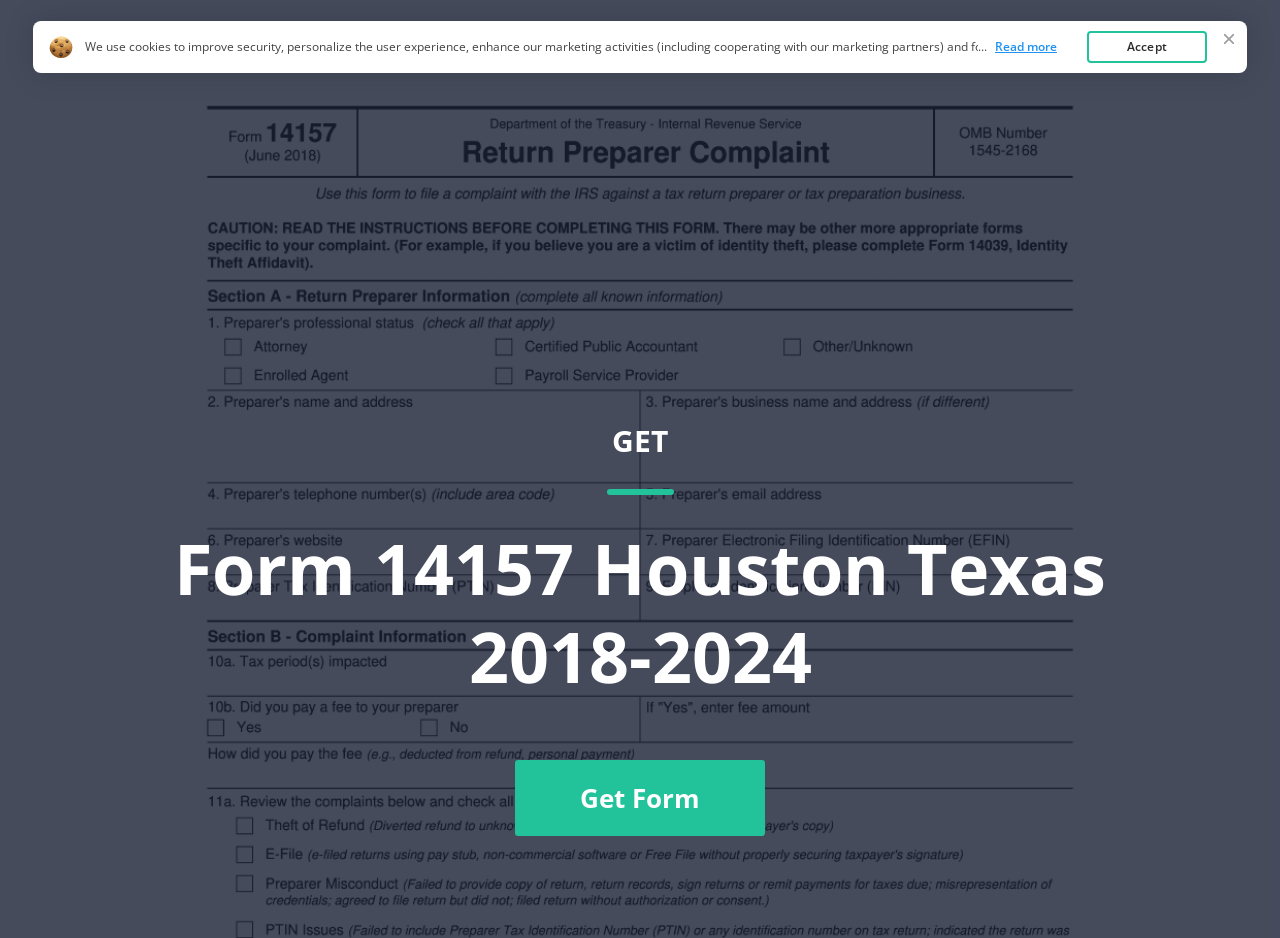How many navigation links are at the top of the page?
Look at the webpage screenshot and answer the question with a detailed explanation.

There are three navigation links at the top of the page: 'Form 14157', 'Home', and 'Top Forms'. These links are likely used to navigate to different sections of the website.